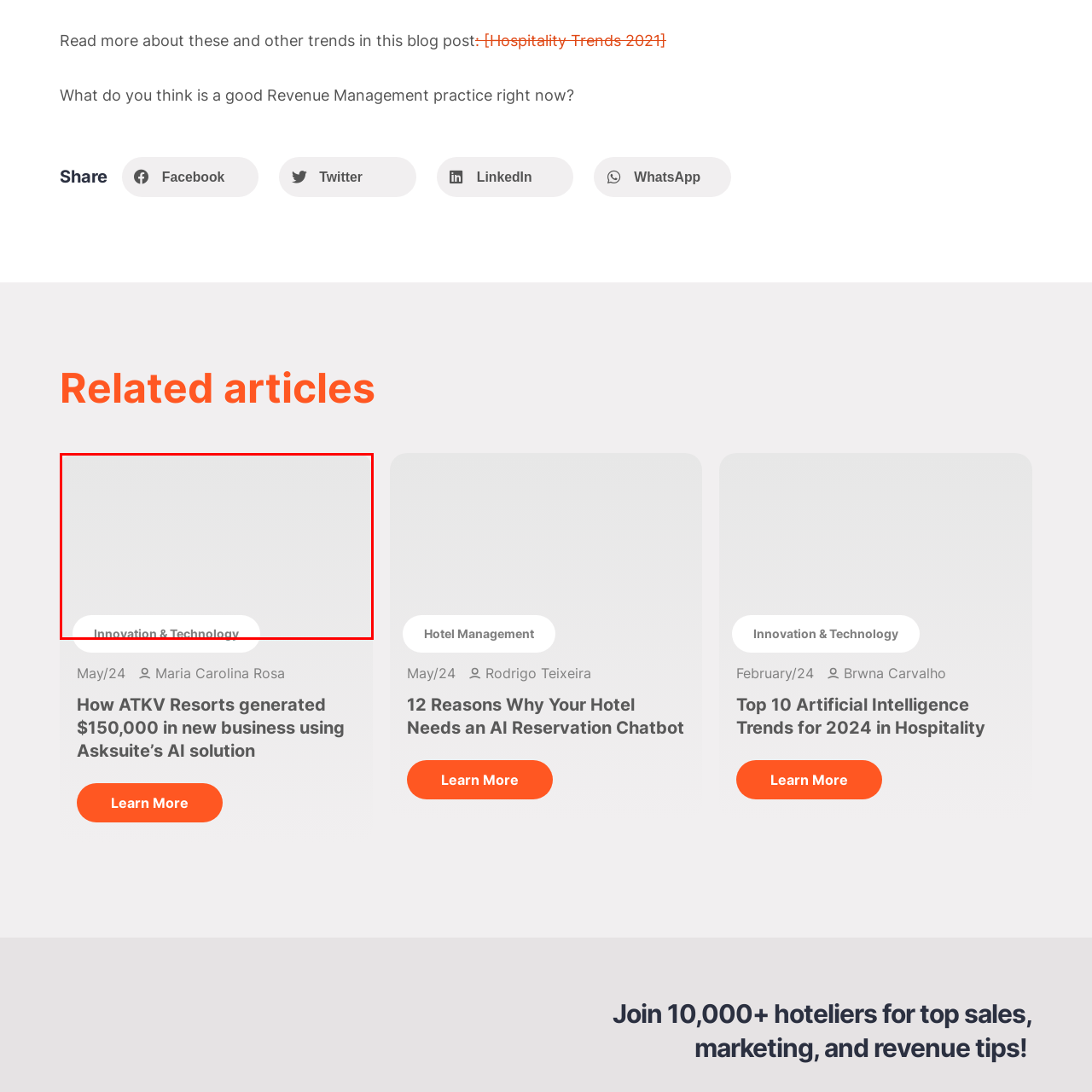Please look at the highlighted area within the red border and provide the answer to this question using just one word or phrase: 
What is the title of the visually appealing section?

Innovation & Technology